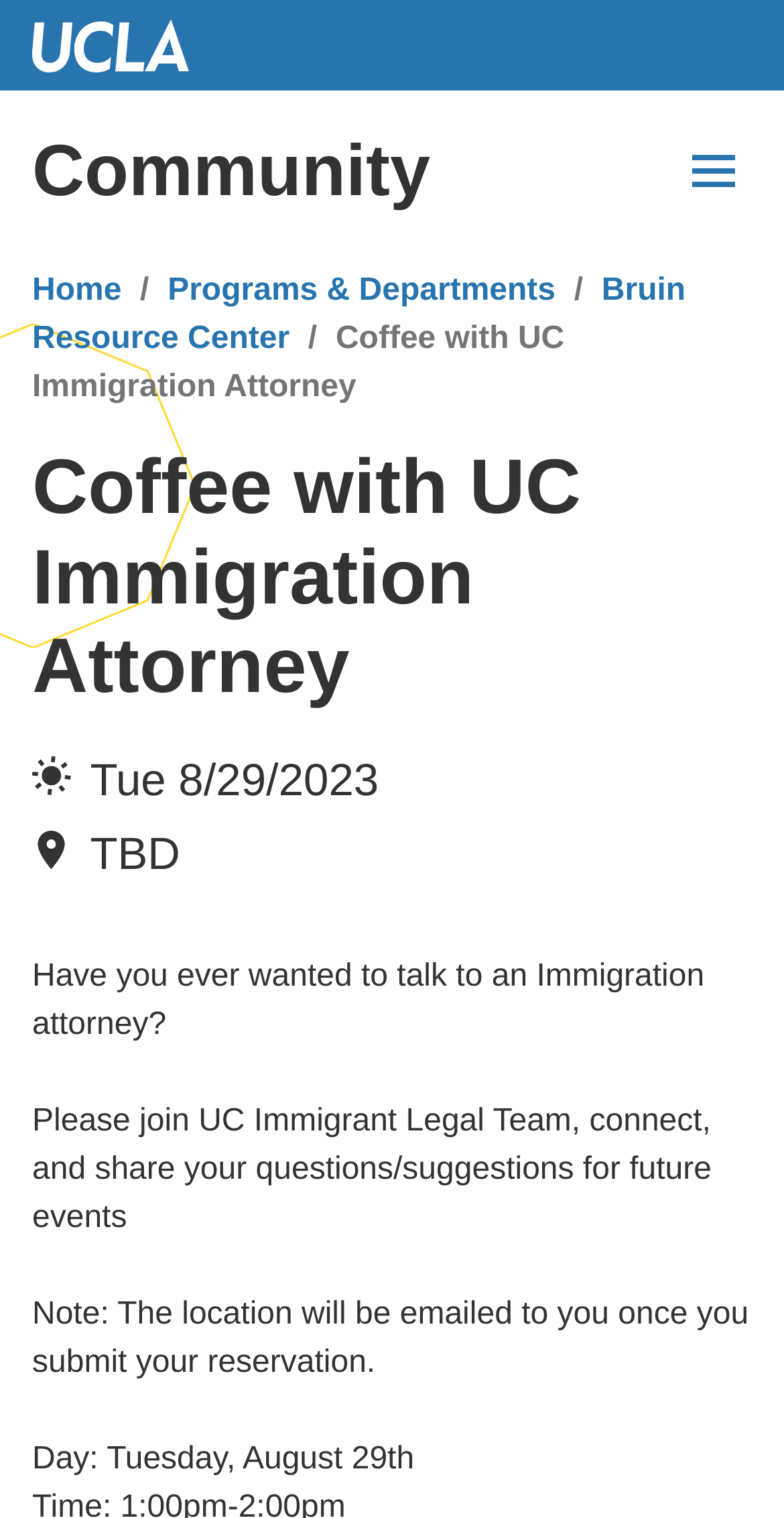Utilize the details in the image to thoroughly answer the following question: What is the name of the team organizing the event?

I found the name of the team by reading the text 'Please join UC Immigrant Legal Team, connect, and share your questions/suggestions for future events' which mentions the team's name.